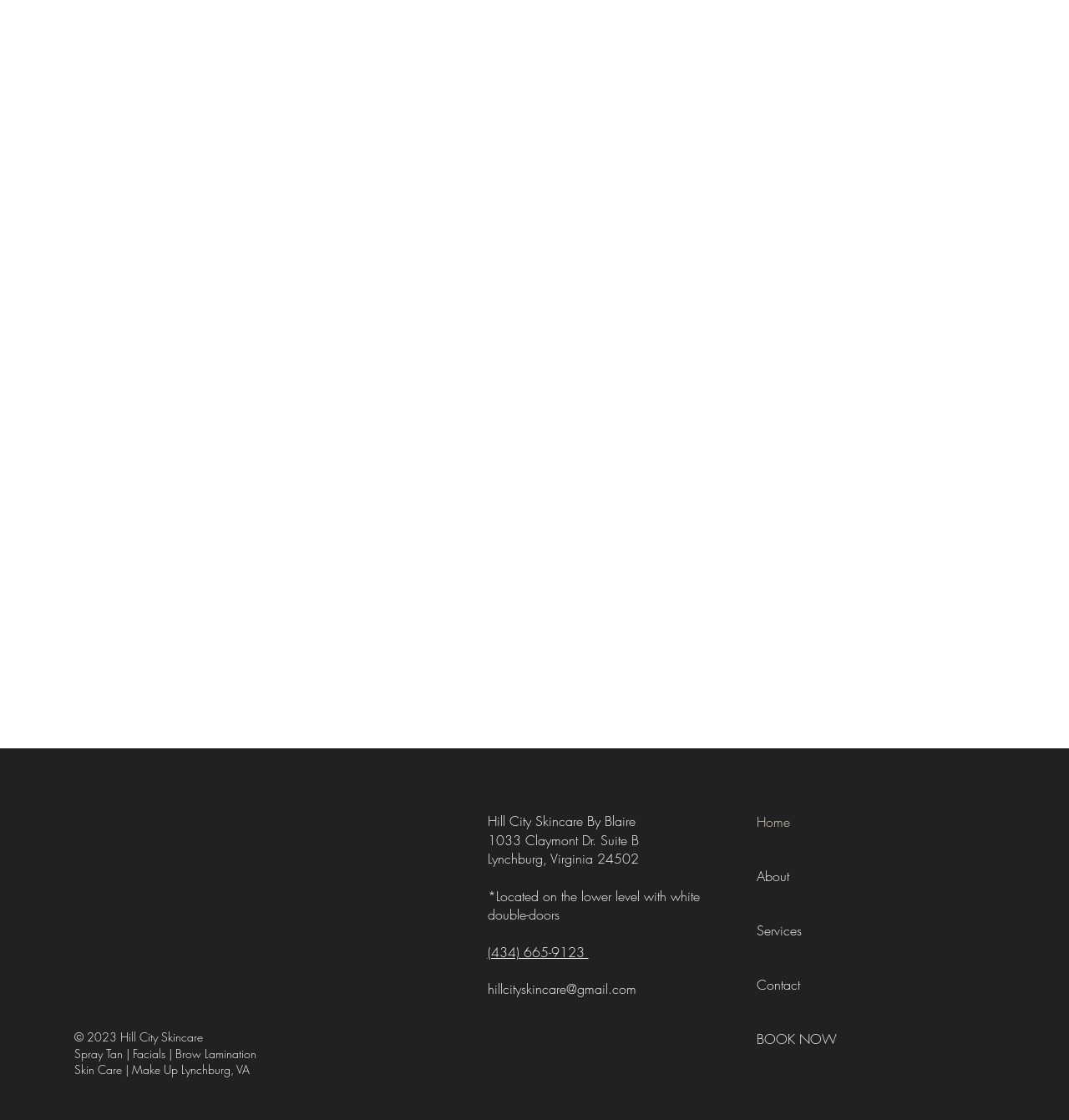Observe the image and answer the following question in detail: What services are offered?

The services offered can be inferred from the static text element 'Spray Tan | Facials | Brow Lamination Skin Care | Make Up Lynchburg, VA' located at [0.069, 0.933, 0.239, 0.962] which is a descriptive text about the business.